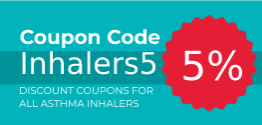What is the purpose of this image?
Using the image, answer in one word or phrase.

Marketing tool